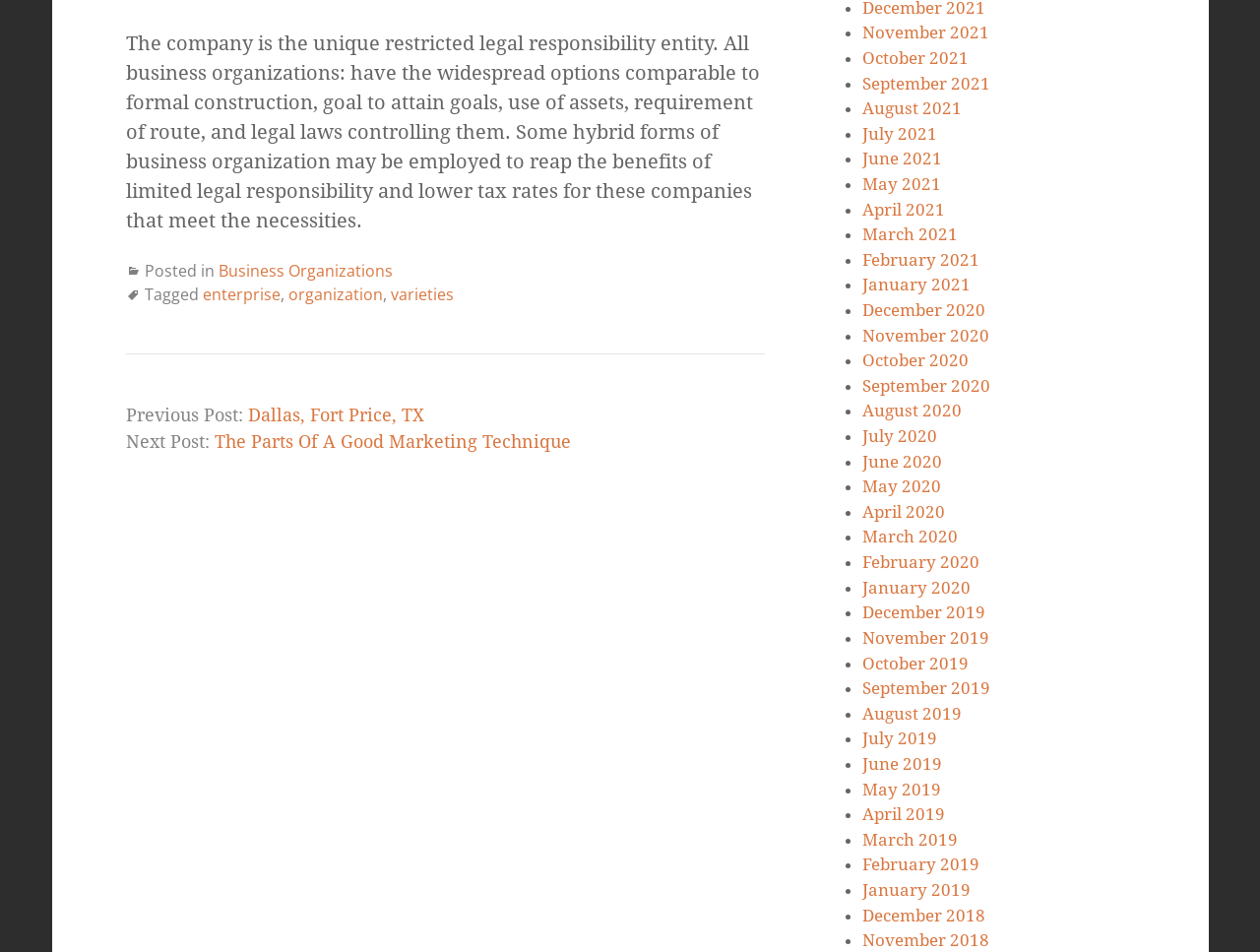Show me the bounding box coordinates of the clickable region to achieve the task as per the instruction: "Click on the 'Business Organizations' link".

[0.173, 0.273, 0.311, 0.295]